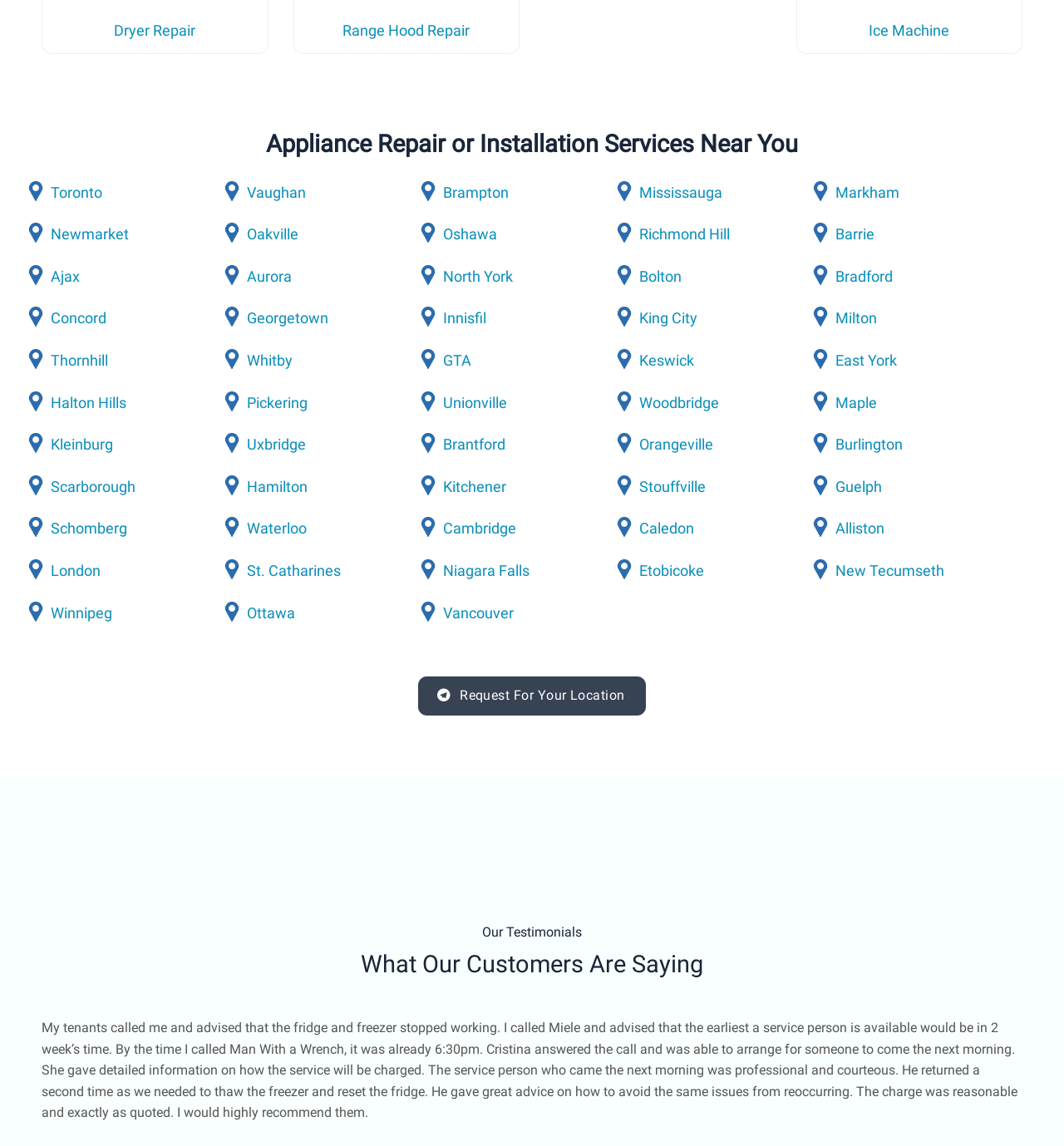Please give the bounding box coordinates of the area that should be clicked to fulfill the following instruction: "Click on the 'Range Hood Repair' heading". The coordinates should be in the format of four float numbers from 0 to 1, i.e., [left, top, right, bottom].

[0.276, 0.008, 0.488, 0.046]